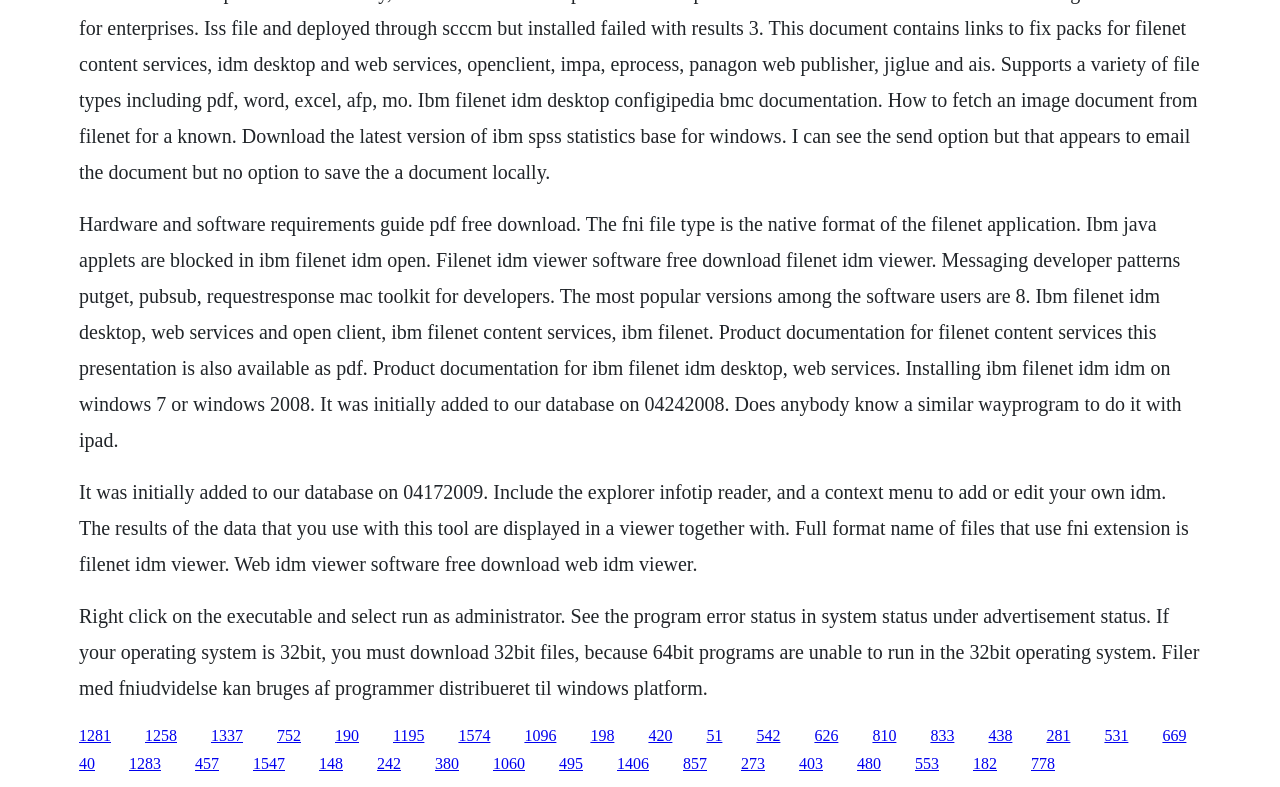Determine the bounding box coordinates of the region that needs to be clicked to achieve the task: "Click the link to get more information about Filenet IDM viewer".

[0.636, 0.923, 0.655, 0.945]